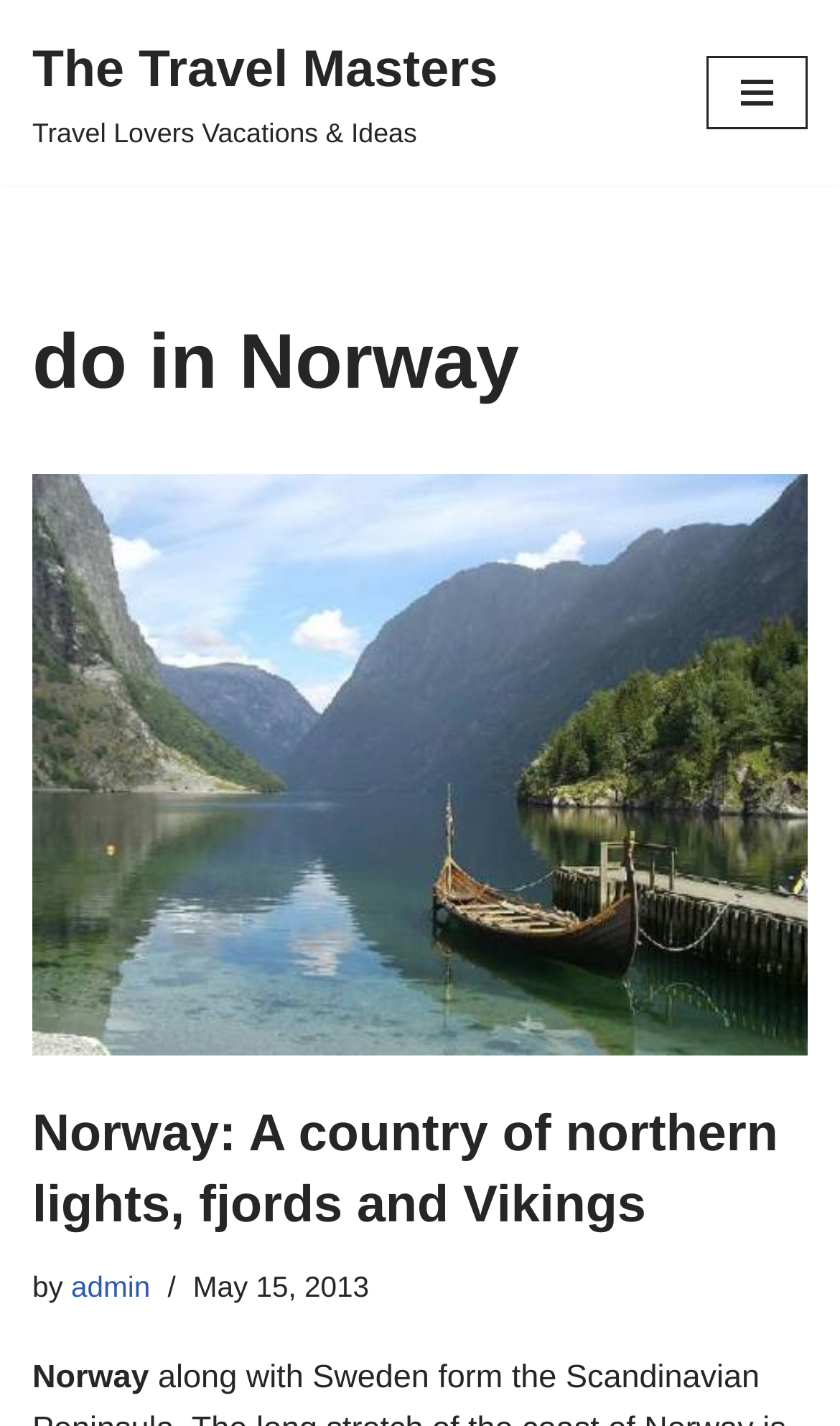What is the theme of the article?
Please answer the question as detailed as possible based on the image.

The answer can be inferred from the link 'The Travel Masters Travel Lovers Vacations & Ideas' and the heading 'do in Norway' which suggests that the theme of the article is travel, specifically about Norway.